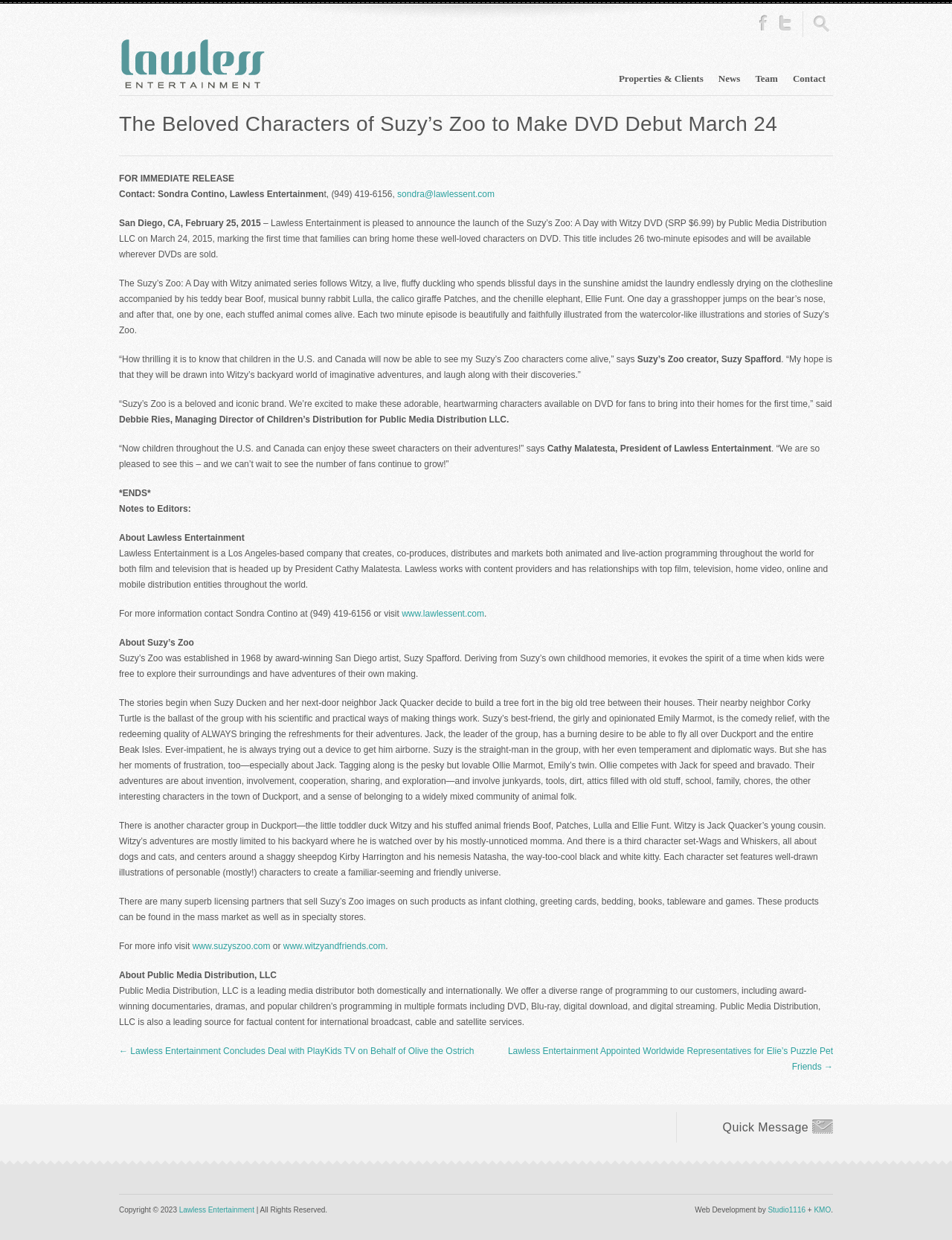What is the company that creates and distributes programming?
Deliver a detailed and extensive answer to the question.

I found this answer by looking at the text that describes the company's role in creating and distributing programming, which is mentioned in the 'About Lawless Entertainment' section.